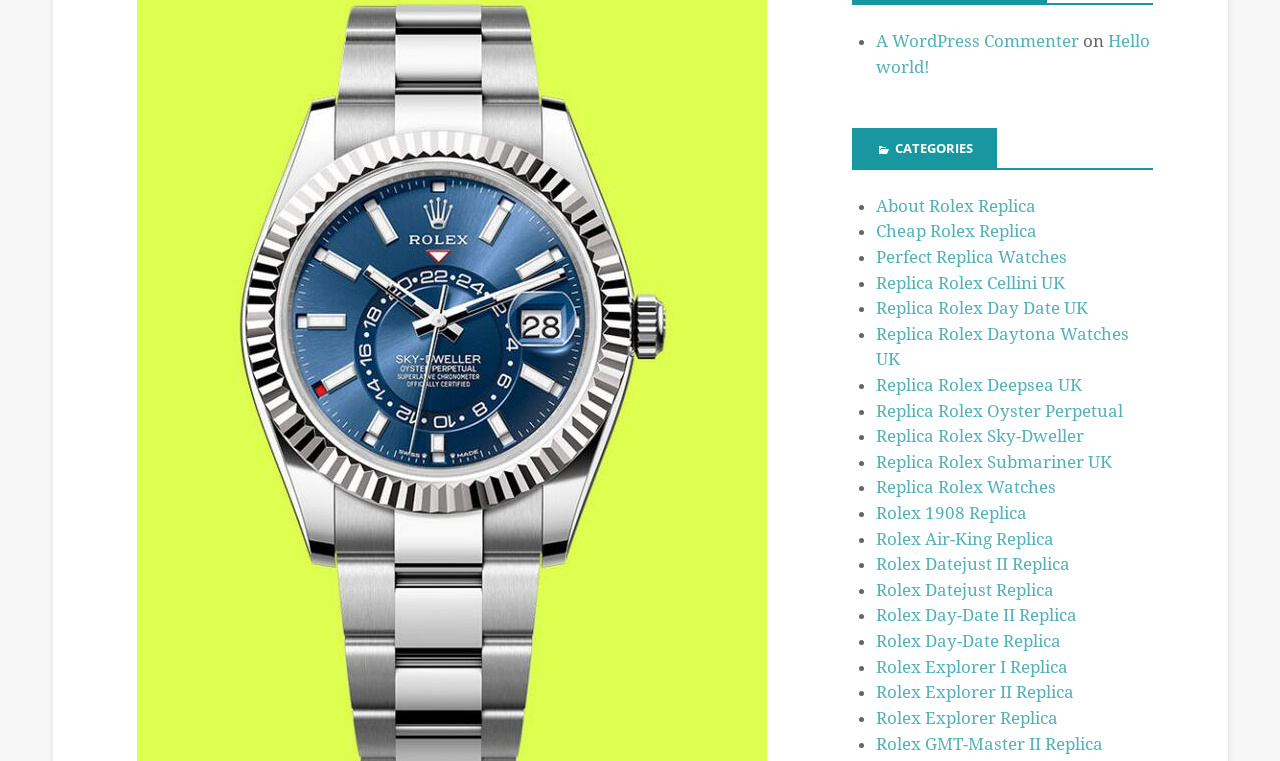Is there a search bar on the webpage?
Using the image, answer in one word or phrase.

No